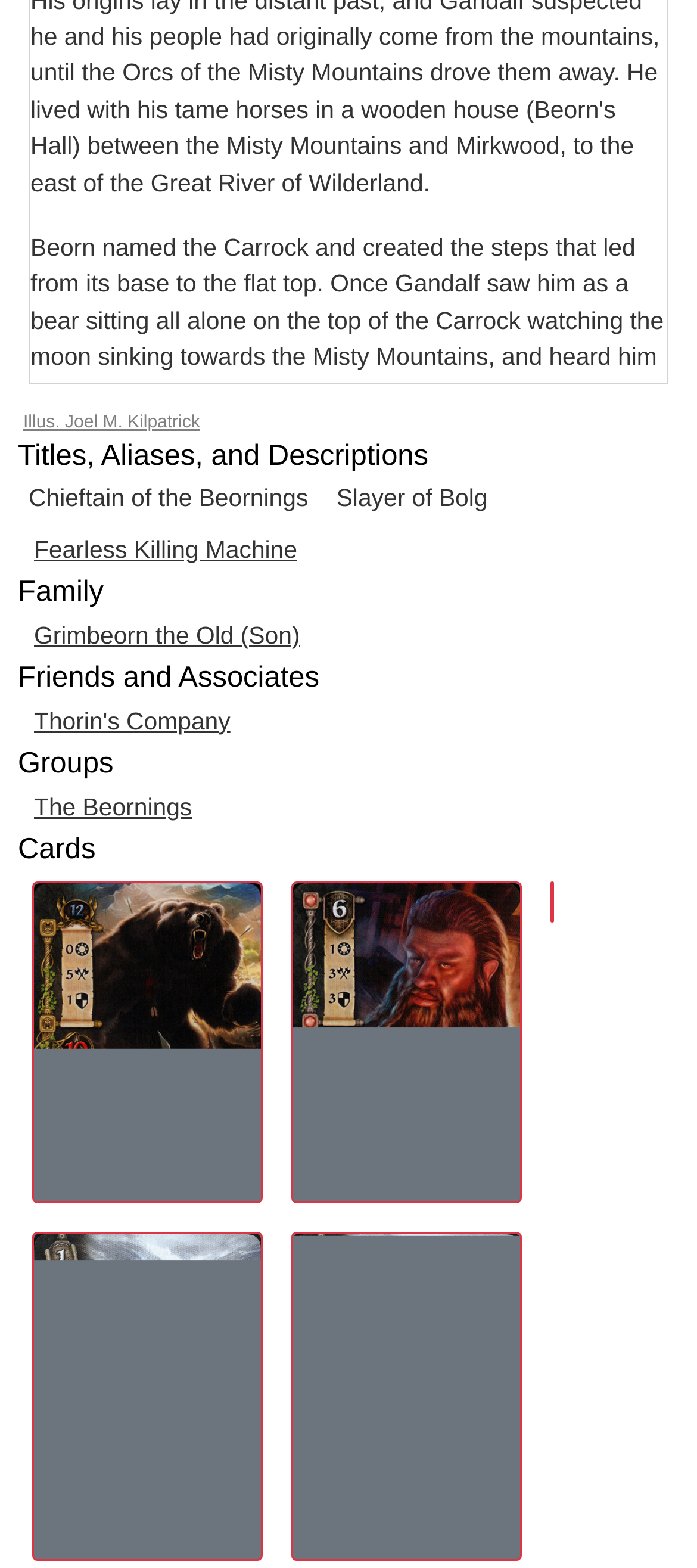Find the bounding box coordinates of the element you need to click on to perform this action: 'Learn about Beorn's family'. The coordinates should be represented by four float values between 0 and 1, in the format [left, top, right, bottom].

[0.026, 0.367, 0.974, 0.39]